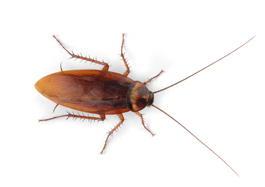Present a detailed portrayal of the image.

This image illustrates a German cockroach, a common pest known for its ability to cause health issues, particularly among vulnerable populations such as children and those with respiratory conditions. Identified by its distinctive brownish body and long antennae, the German cockroach is often associated with unhygienic conditions and can exacerbate asthma symptoms and other allergic reactions. For effective pest control, it’s advisable to consult professionals, particularly for infestations that pose significant health risks.